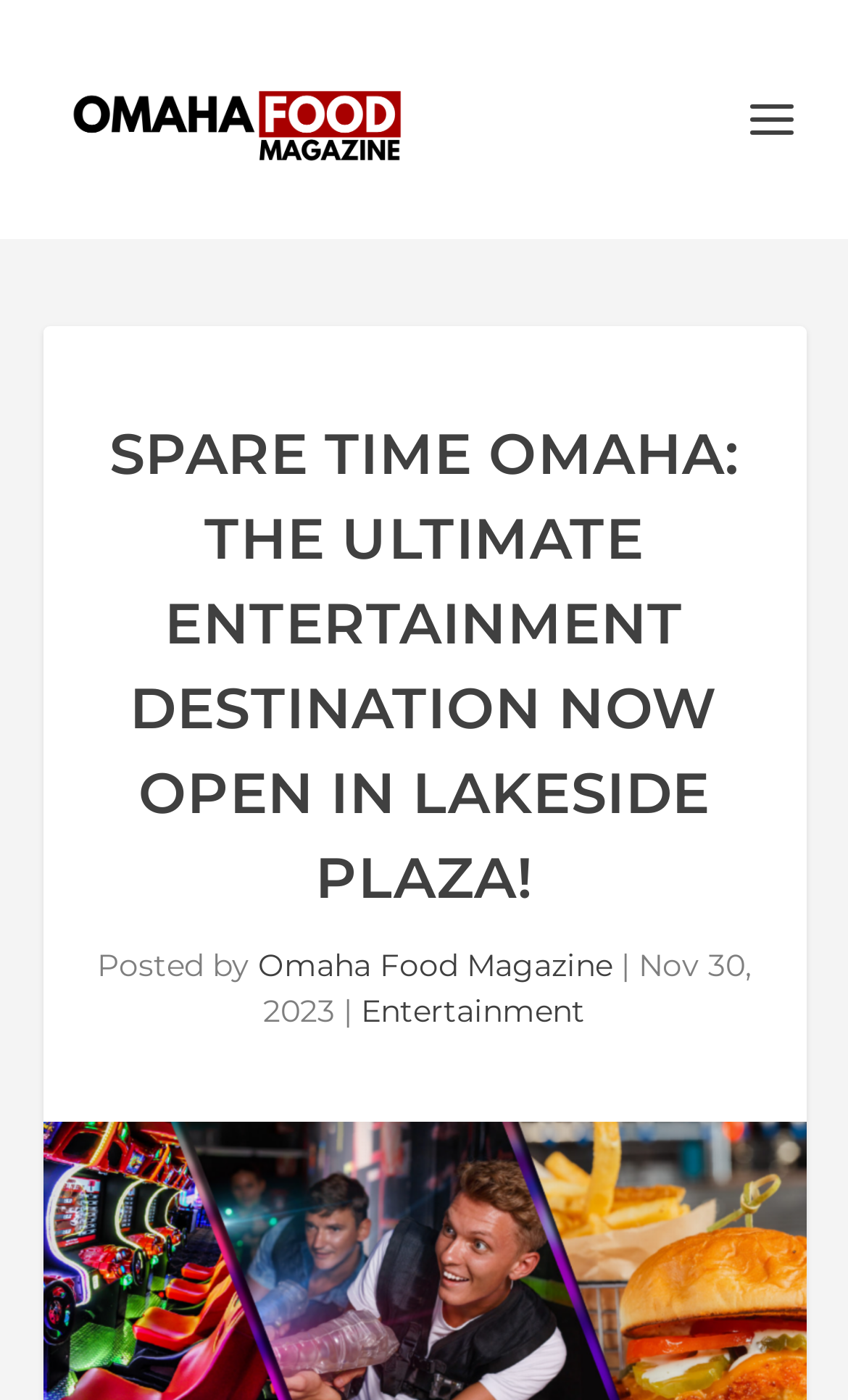Locate and generate the text content of the webpage's heading.

SPARE TIME OMAHA: THE ULTIMATE ENTERTAINMENT DESTINATION NOW OPEN IN LAKESIDE PLAZA!